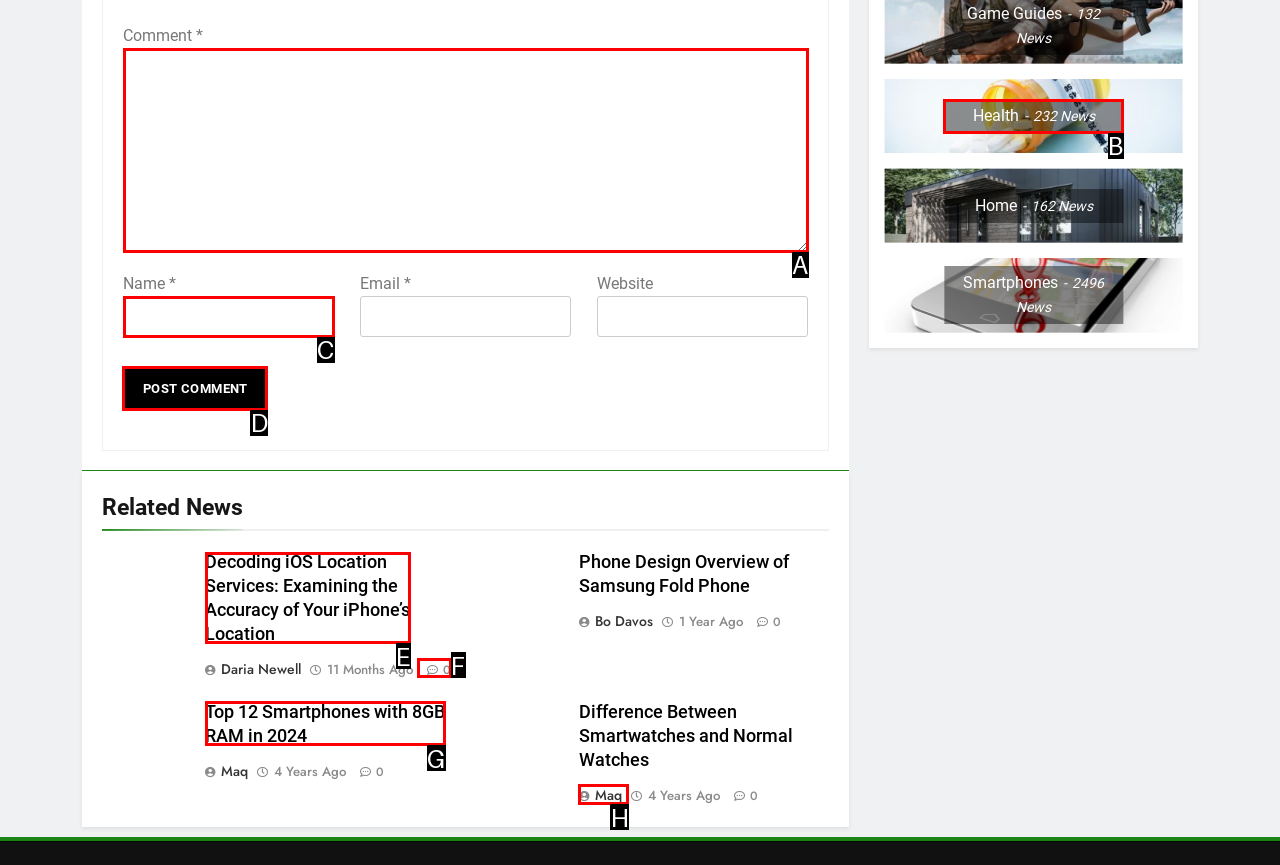Tell me which letter corresponds to the UI element that should be clicked to fulfill this instruction: Click the Post Comment button
Answer using the letter of the chosen option directly.

D